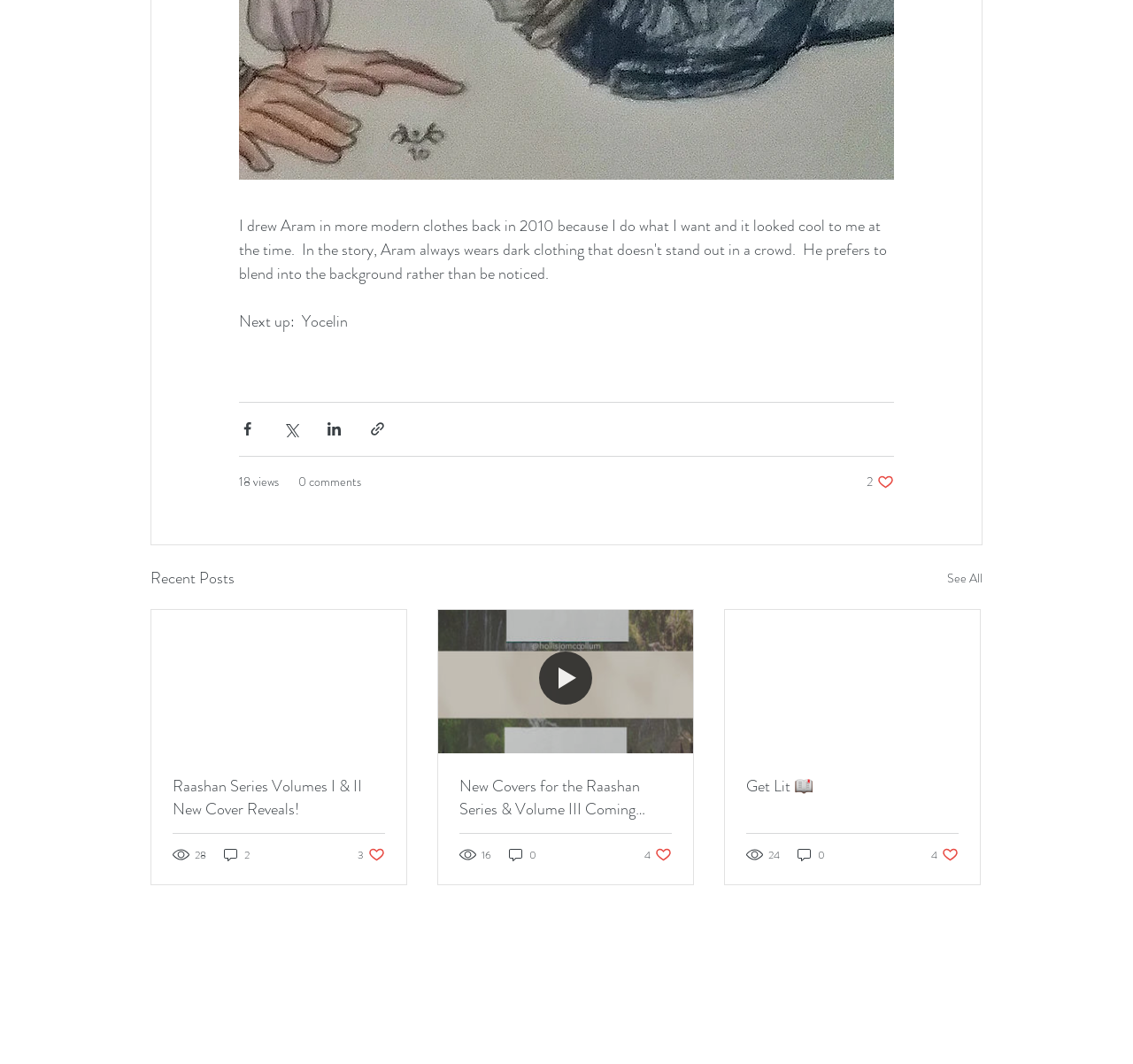Provide a brief response to the question below using one word or phrase:
What is the function of the 'See All' link?

View all recent posts